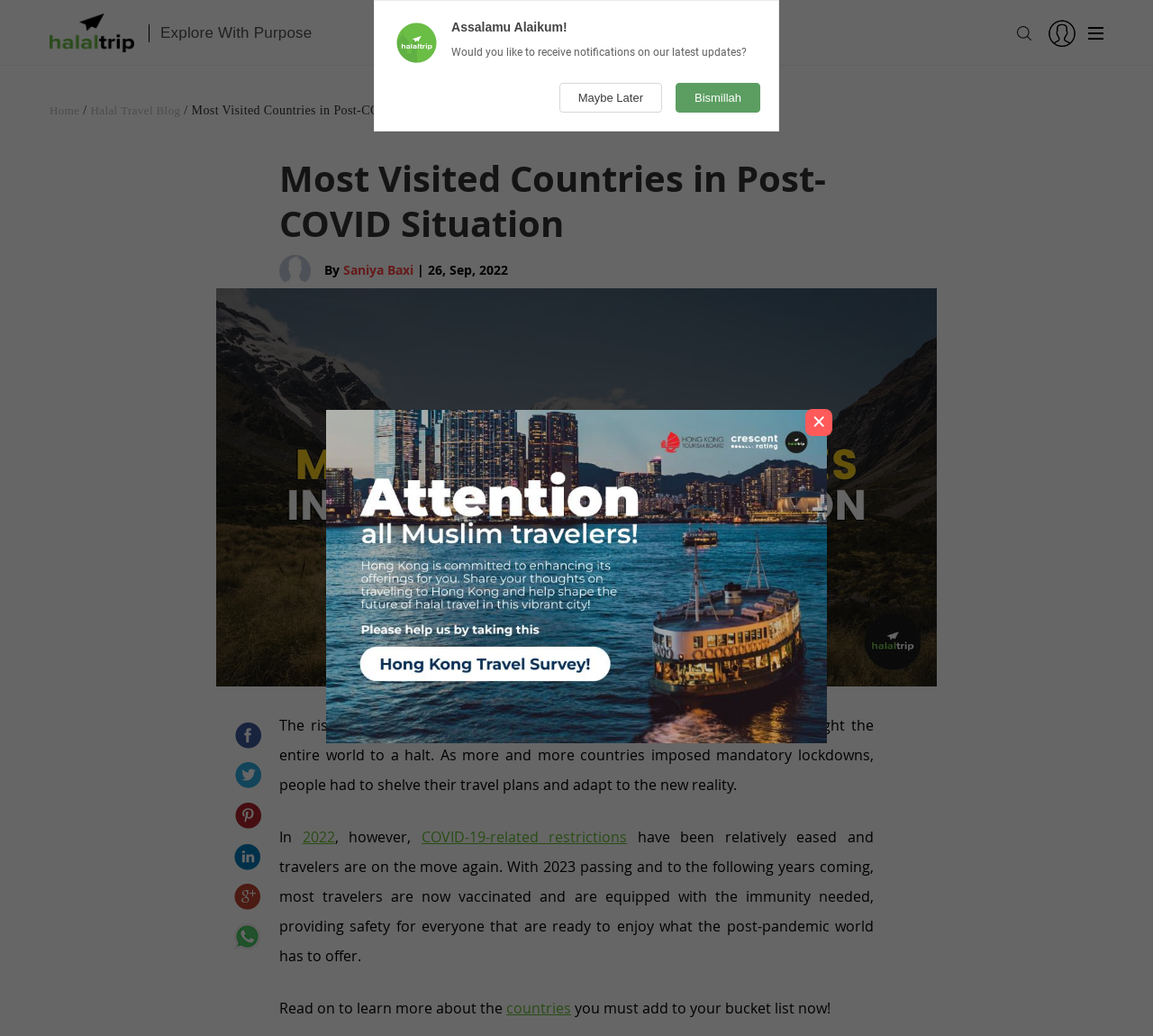Construct a comprehensive caption that outlines the webpage's structure and content.

The webpage appears to be a travel blog article, specifically discussing the most visited countries in the post-COVID situation. At the top left corner, there is a HalalTrip logo, accompanied by a link and an image. Next to it, there is a complementary element with the text "Explore With Purpose". 

On the top right corner, there are three links, likely representing social media or other website links. Below the logo, there is a navigation menu with links to "Home" and "Halal Travel Blog", separated by a slash. The title of the article, "Most Visited Countries in Post-COVID Situation", is displayed prominently in the middle of the page, with a heading element and a static text element.

Below the title, there is an image, followed by the author's name, "Saniya Baxi", and the publication date, "26, Sep, 2022". The main content of the article starts with a large image, taking up most of the page width. The article text begins with a discussion about the impact of COVID-19 on travel, followed by the easing of restrictions and the readiness of vaccinated travelers to explore the post-pandemic world.

The article continues with a list of links, likely representing different countries or travel destinations, arranged vertically on the right side of the page. At the bottom of the page, there is an iframe element, which may contain additional content or advertisements. Overall, the webpage is focused on providing travel information and inspiration to readers.